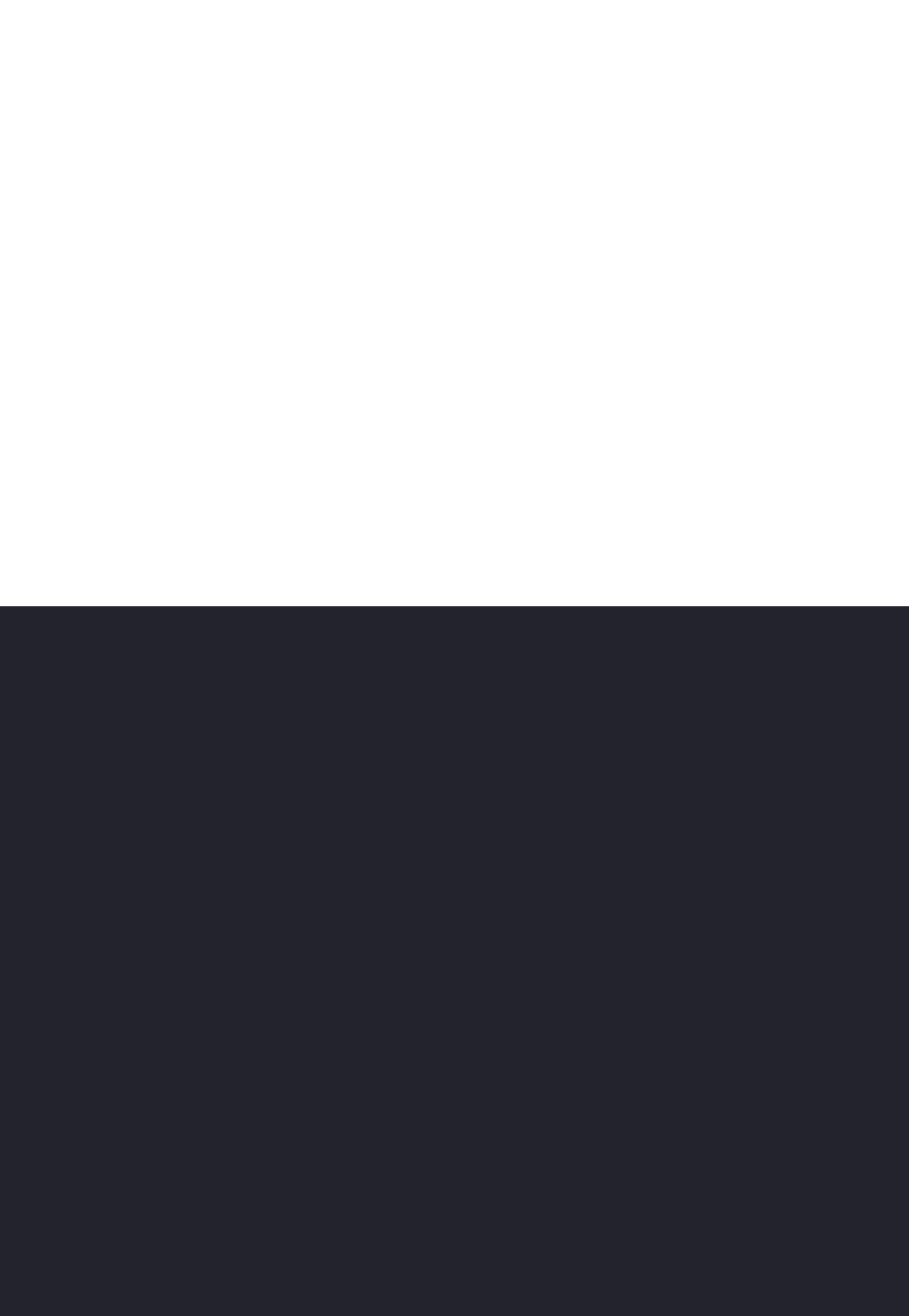What is the address of the Elk Grove Village location?
Please provide a comprehensive answer based on the visual information in the image.

The address of the Elk Grove Village location can be found in the footer section of the webpage, specifically in the link element with the text '1410 Jarvis Ave, Elk Grove Village, IL 60007'.